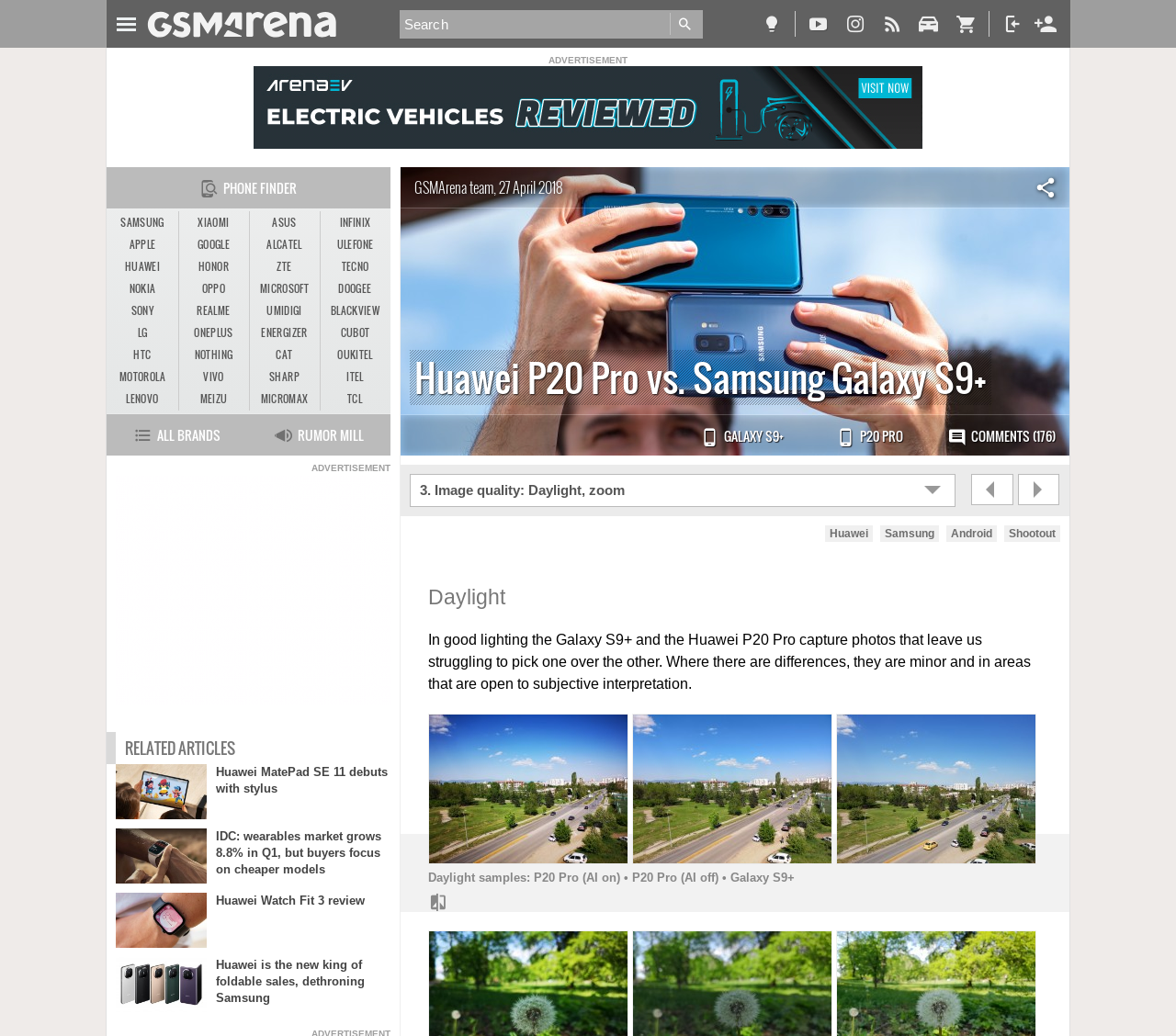For the element described, predict the bounding box coordinates as (top-left x, top-left y, bottom-right x, bottom-right y). All values should be between 0 and 1. Element description: 3. Image quality: Daylight, zoom

[0.357, 0.463, 0.808, 0.484]